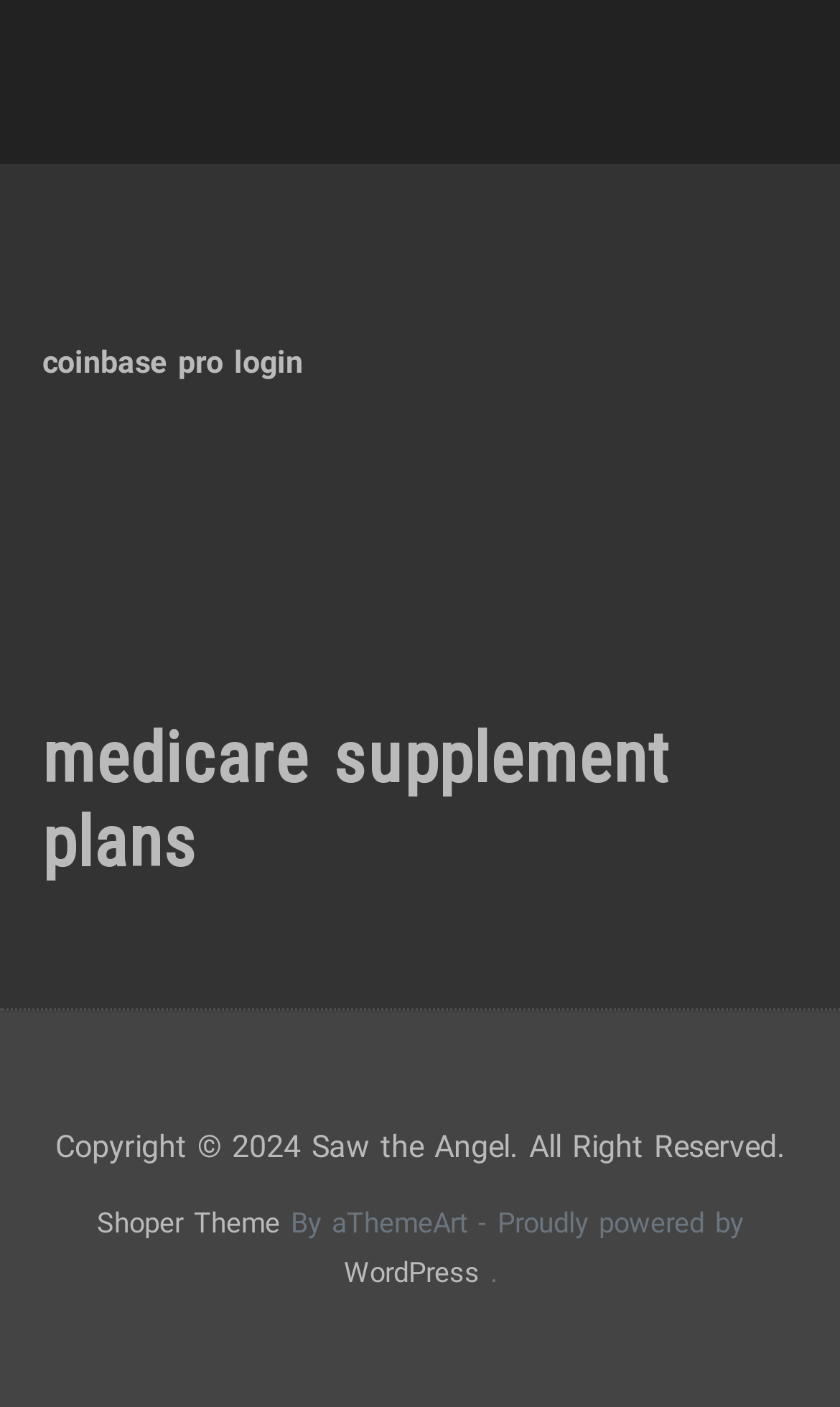Highlight the bounding box of the UI element that corresponds to this description: "WordPress".

[0.409, 0.893, 0.571, 0.916]